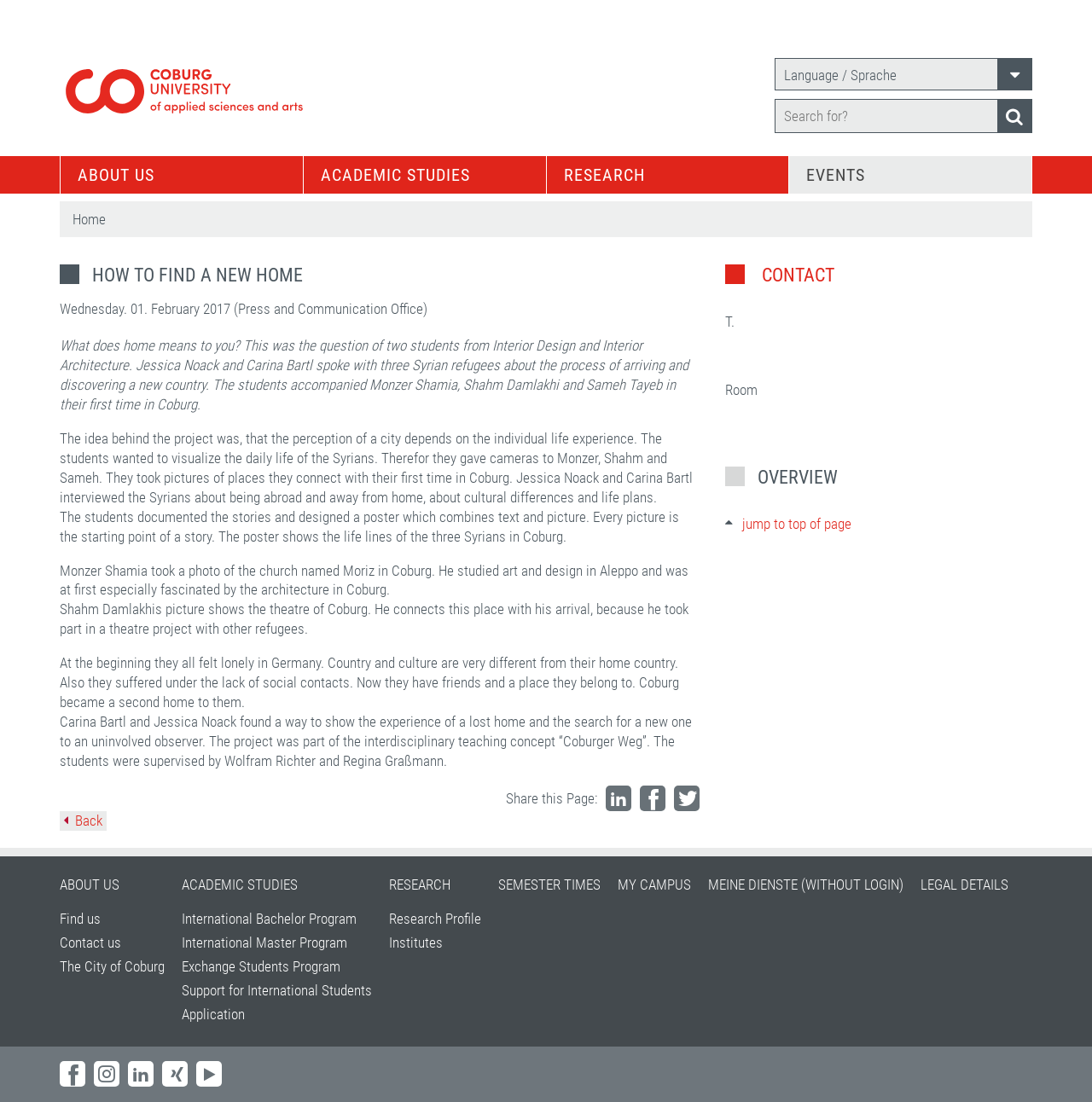Identify the bounding box of the UI element described as follows: "About". Provide the coordinates as four float numbers in the range of 0 to 1 [left, top, right, bottom].

None